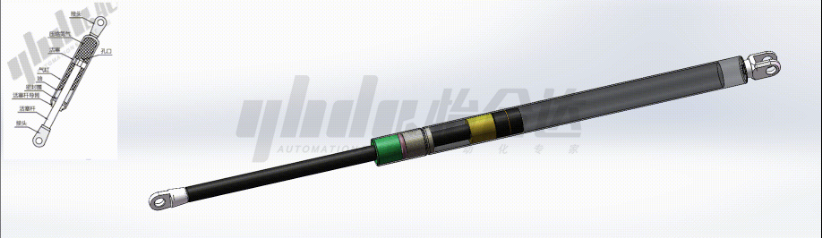Utilize the details in the image to give a detailed response to the question: What is the purpose of the pneumatic and hydraulic damping stages?

According to the caption, the pneumatic and hydraulic damping stages are utilized to ensure smooth operation through compression and extension, which is essential for effective motion control.